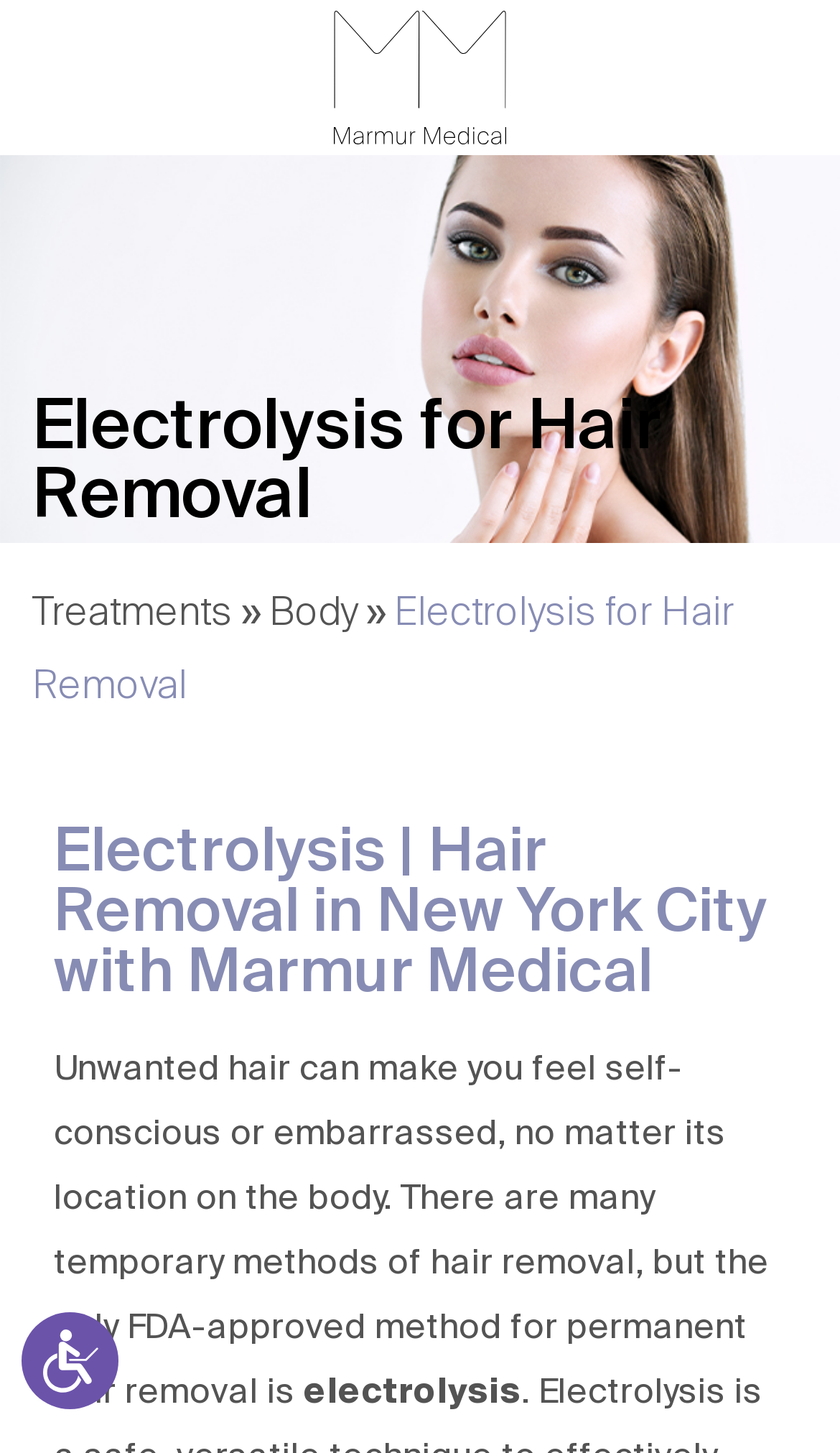Locate the bounding box coordinates of the region to be clicked to comply with the following instruction: "Learn about electrolysis for hair removal". The coordinates must be four float numbers between 0 and 1, in the form [left, top, right, bottom].

[0.038, 0.267, 0.859, 0.362]